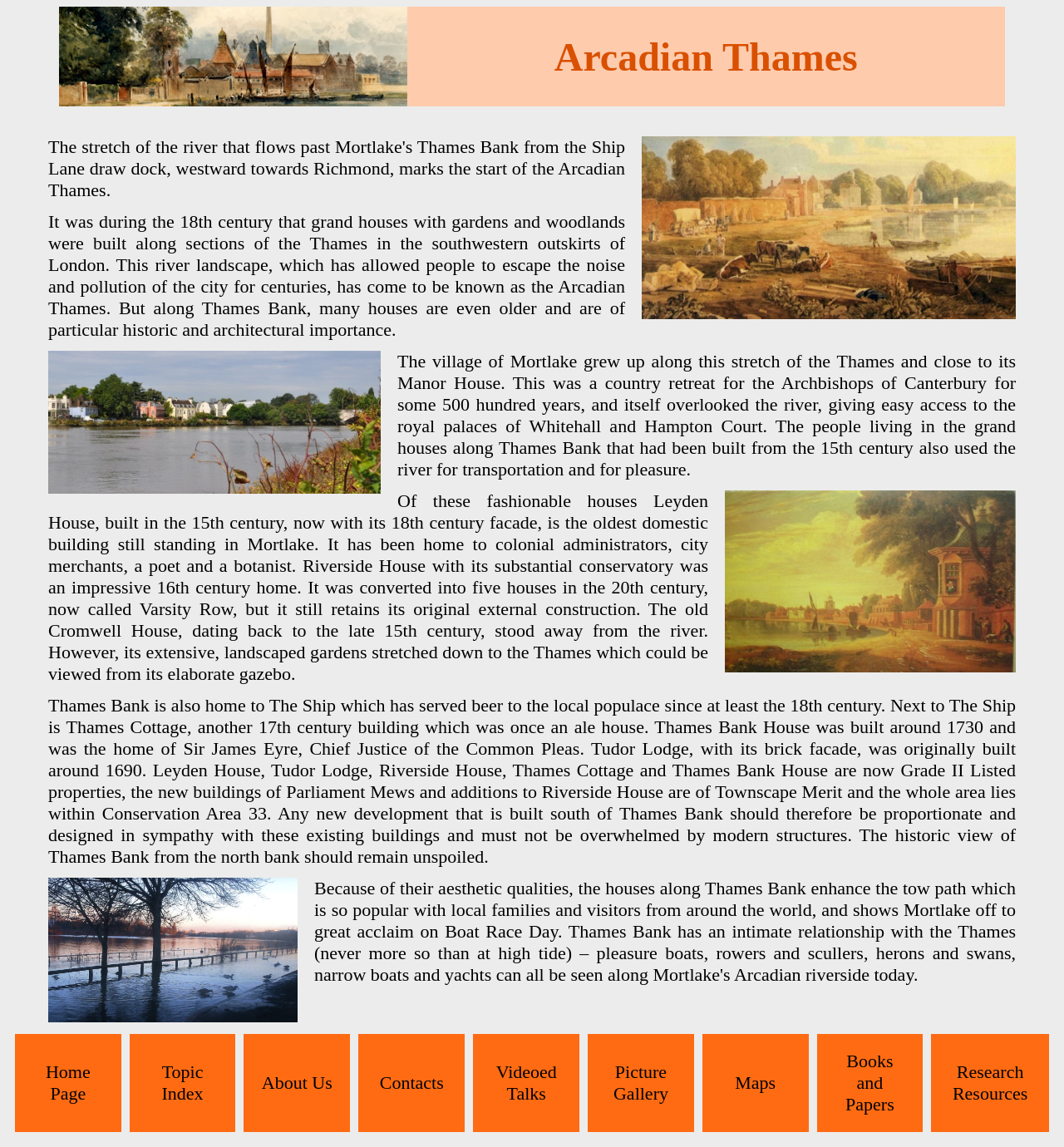Please identify the bounding box coordinates of the clickable area that will allow you to execute the instruction: "click the Home Page link".

[0.014, 0.901, 0.114, 0.987]